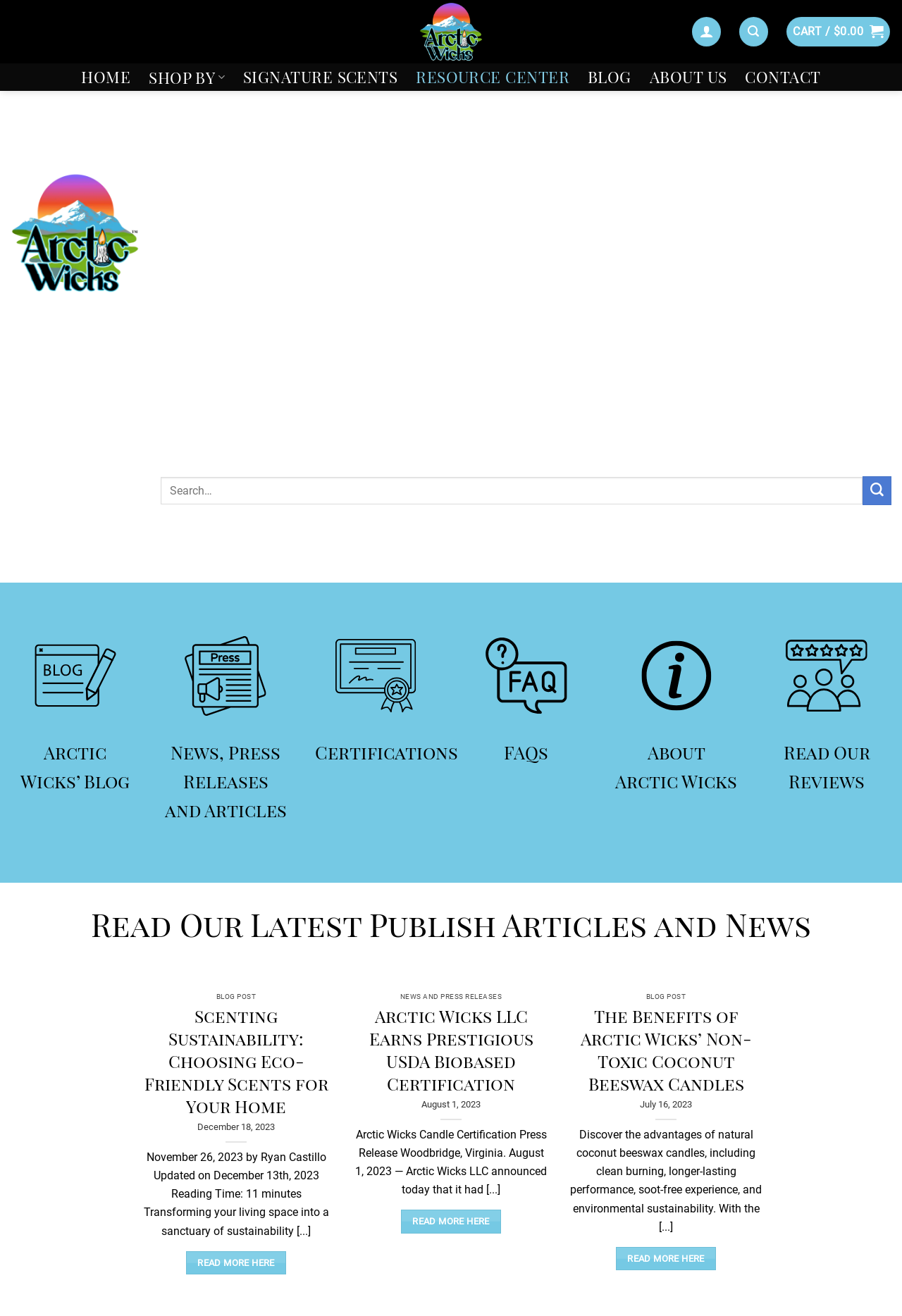Show the bounding box coordinates of the element that should be clicked to complete the task: "Learn about Certifications".

[0.349, 0.56, 0.484, 0.582]